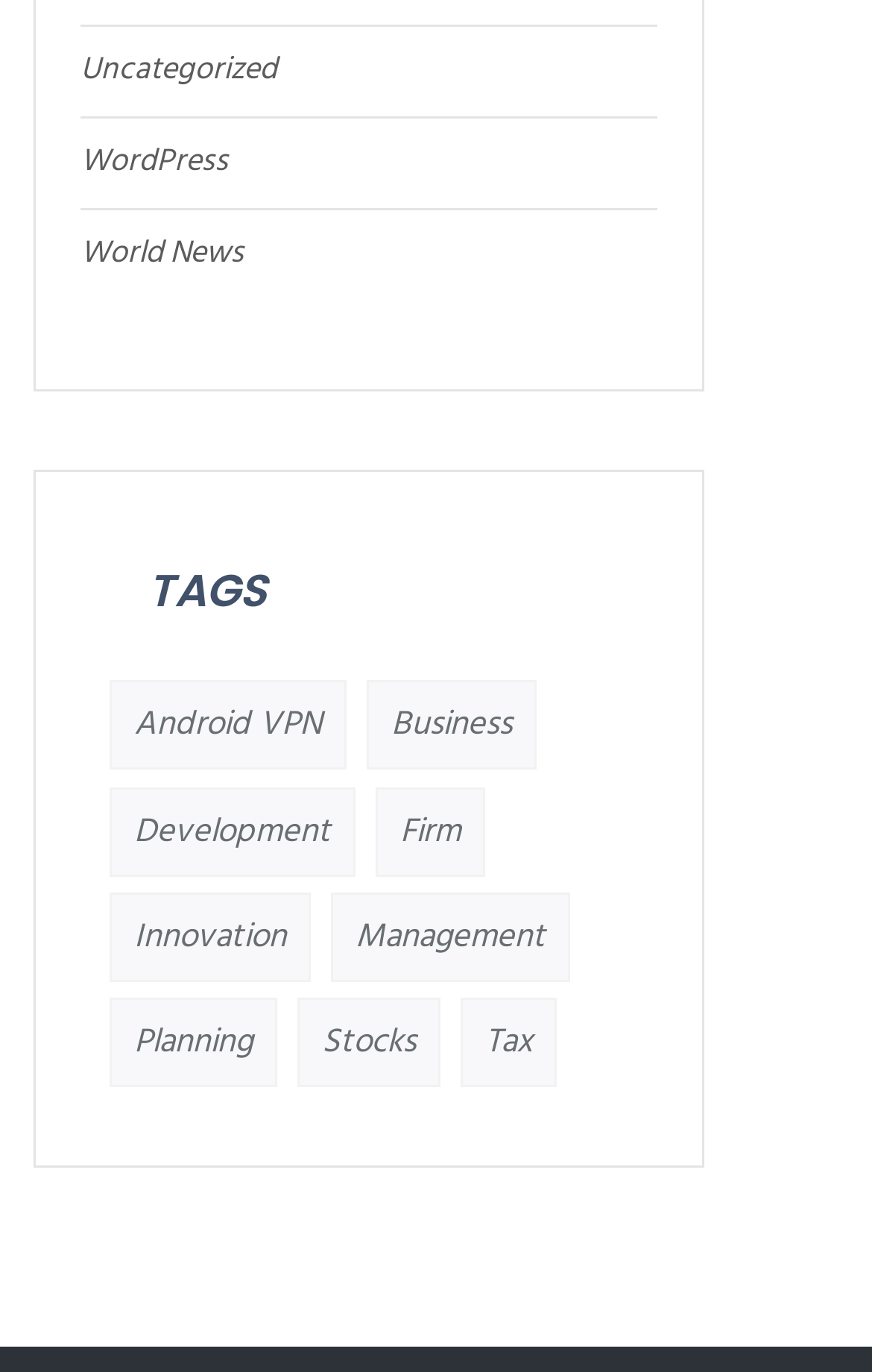How many categories are listed?
Please answer using one word or phrase, based on the screenshot.

13